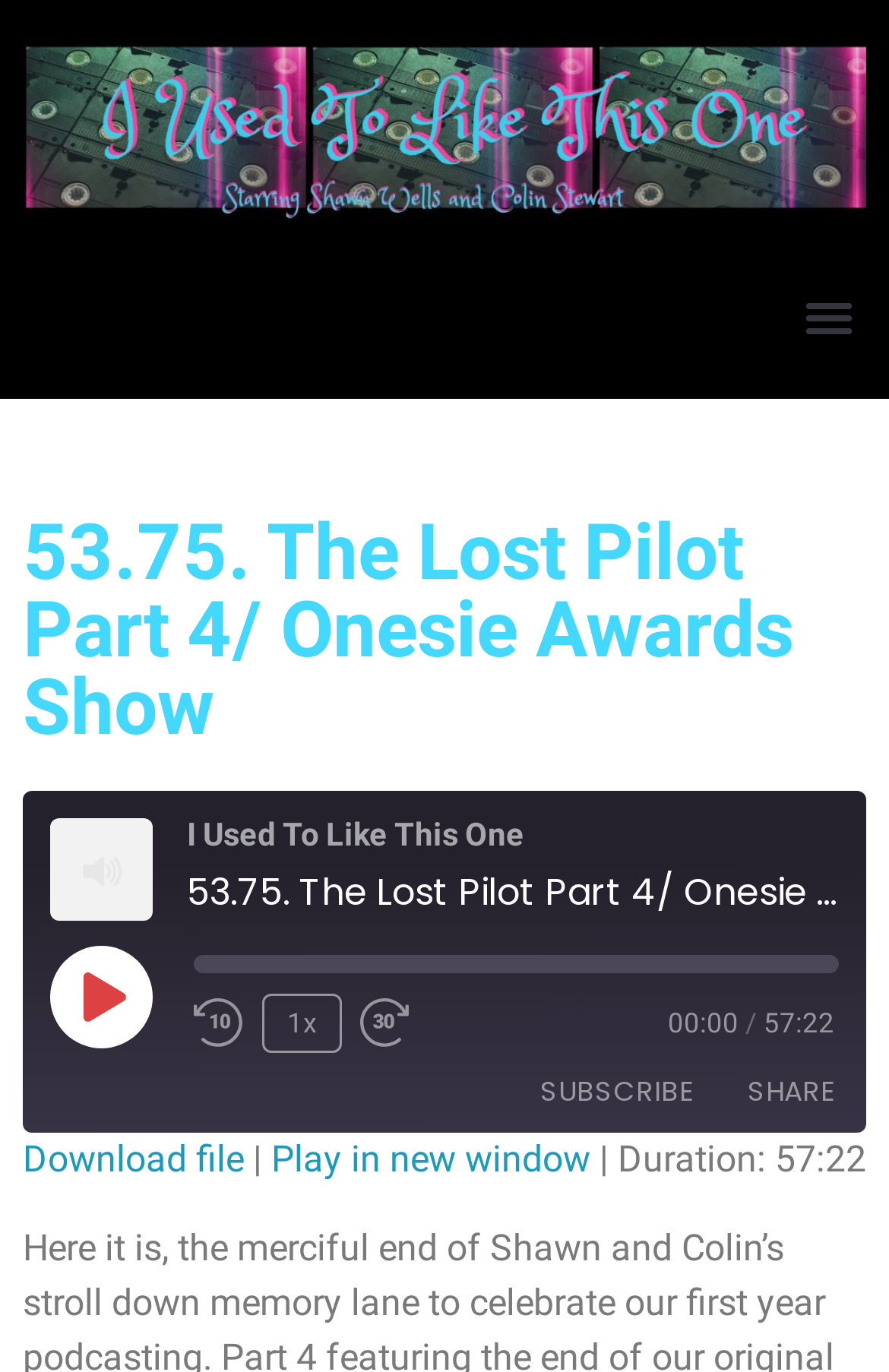What is the primary heading on this webpage?

53.75. The Lost Pilot Part 4/ Onesie Awards Show